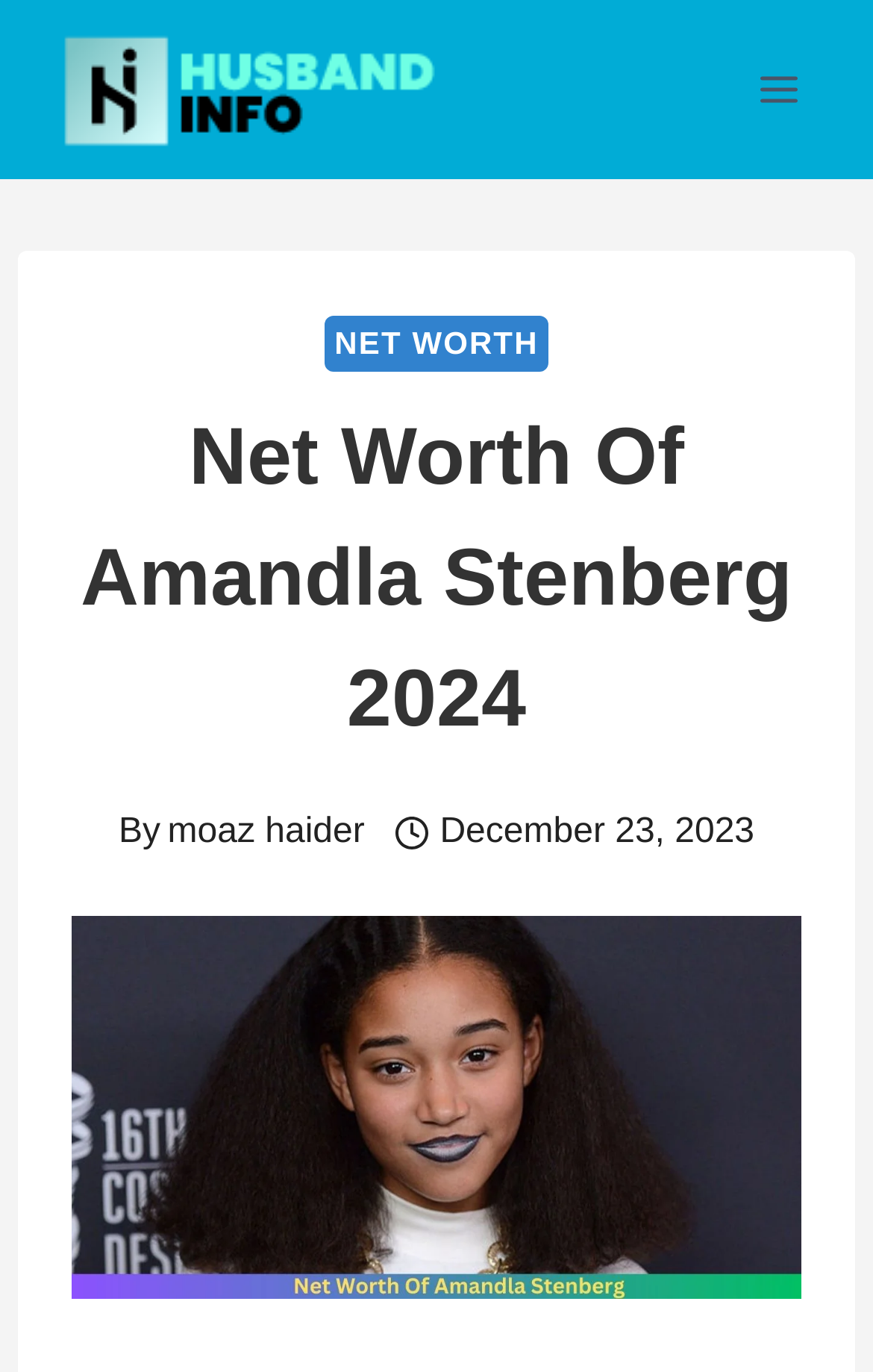Based on the image, provide a detailed response to the question:
What is the topic of the webpage?

By analyzing the webpage, I found a heading with the text 'Net Worth Of Amandla Stenberg 2024' which suggests that the topic of the webpage is about the net worth of Amandla Stenberg.